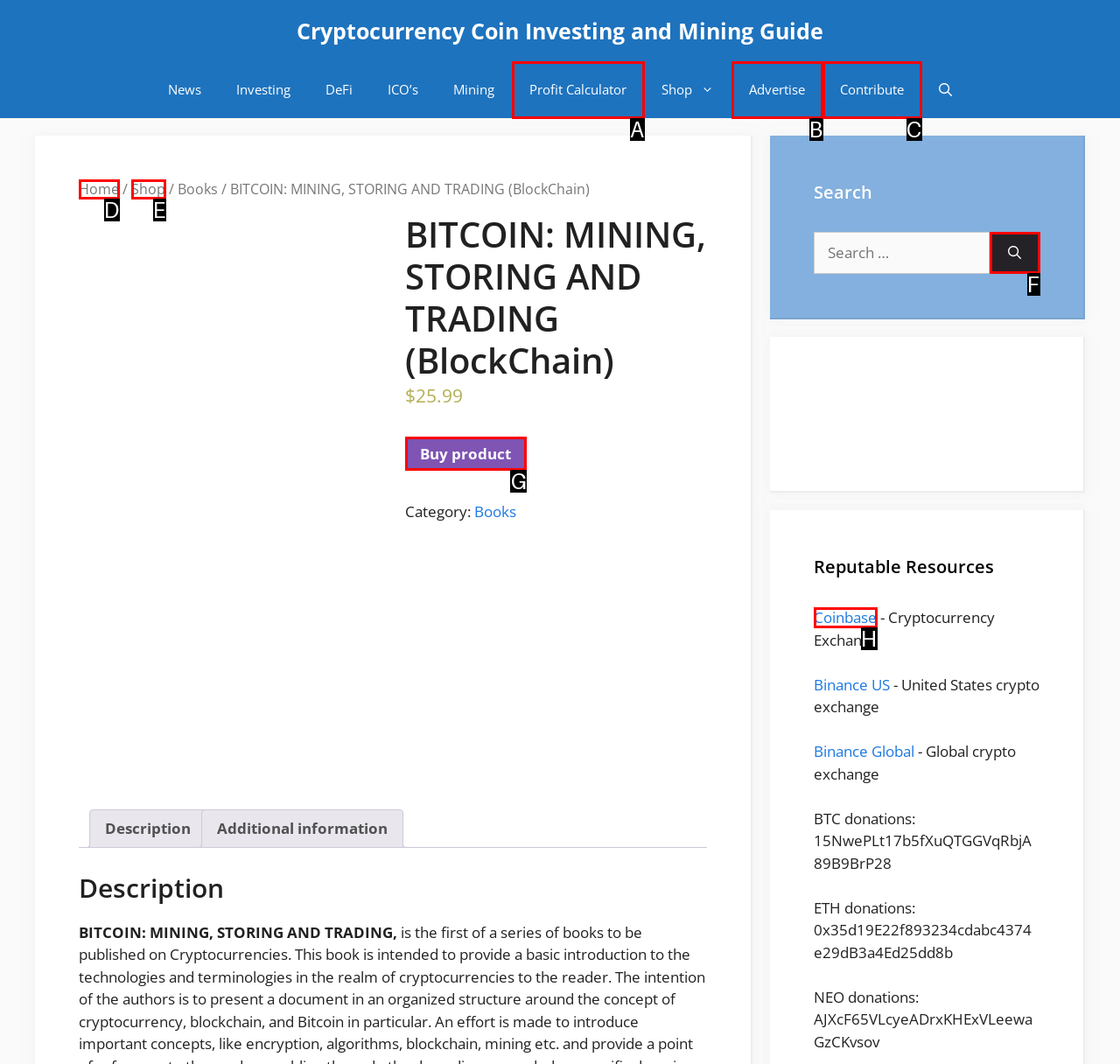Determine which HTML element should be clicked to carry out the following task: Buy the product Respond with the letter of the appropriate option.

G